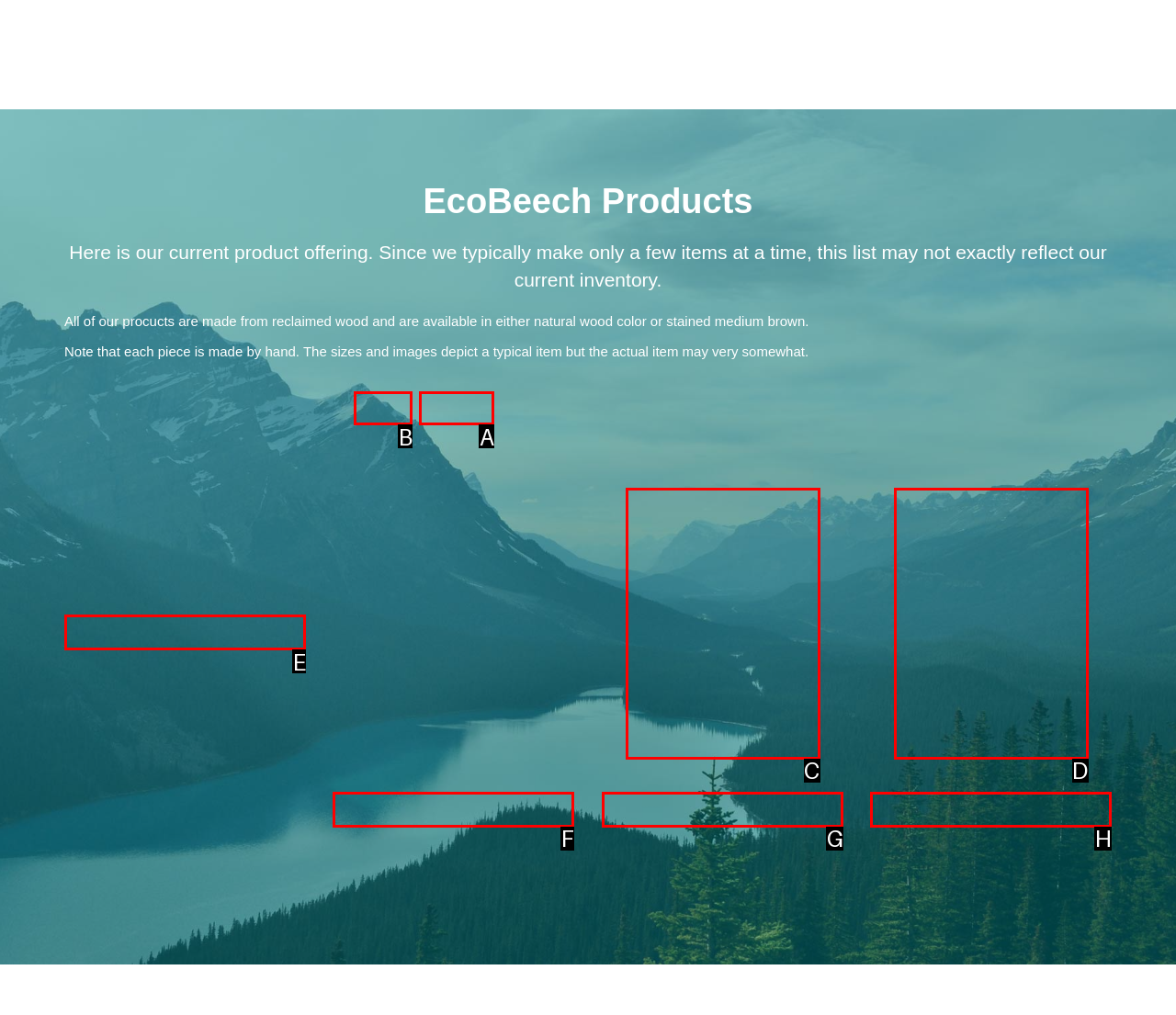Select the appropriate HTML element to click on to finish the task: View RINGS.
Answer with the letter corresponding to the selected option.

A